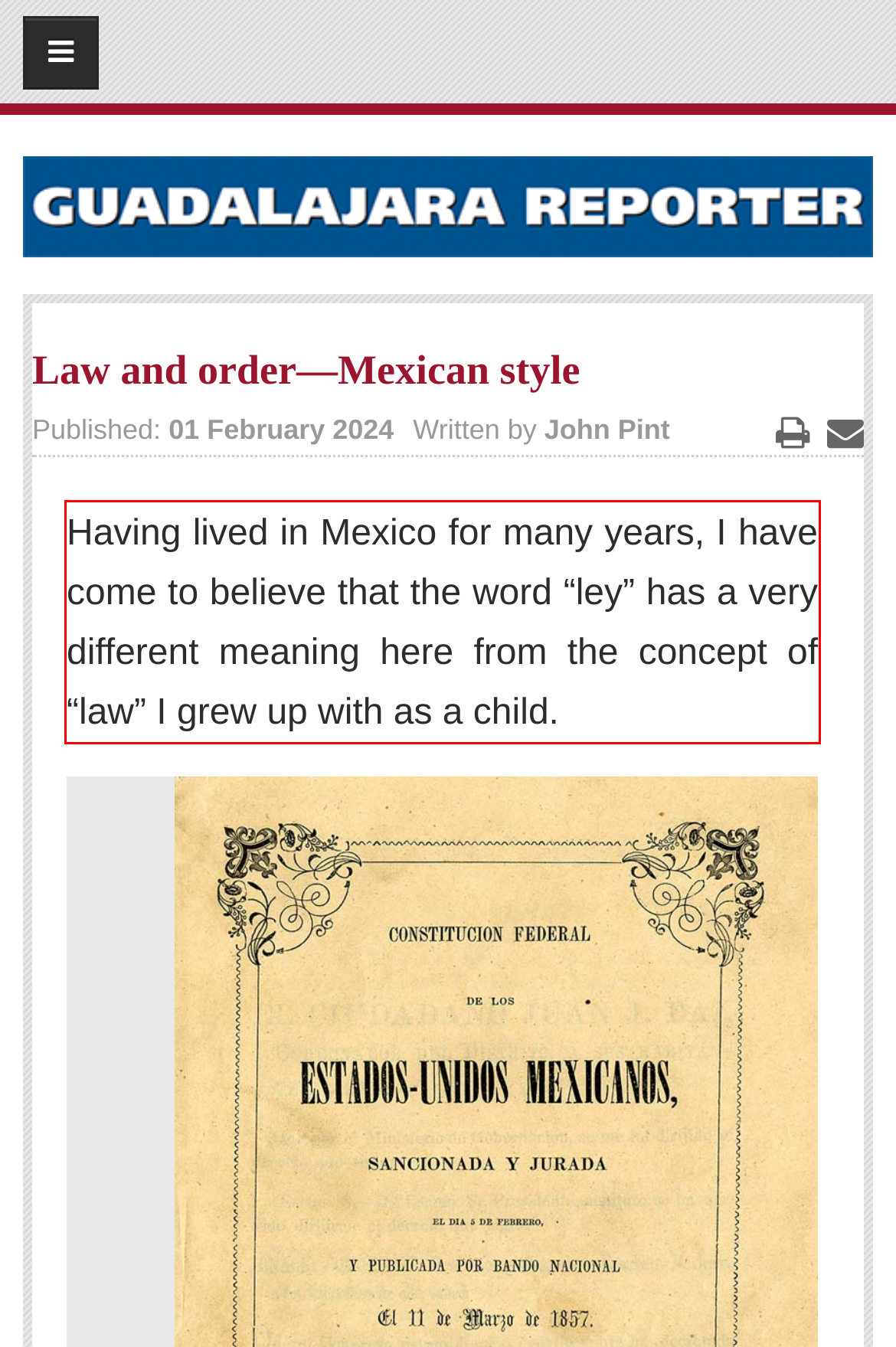From the provided screenshot, extract the text content that is enclosed within the red bounding box.

Having lived in Mexico for many years, I have come to believe that the word “ley” has a very different meaning here from the concept of “law” I grew up with as a child.